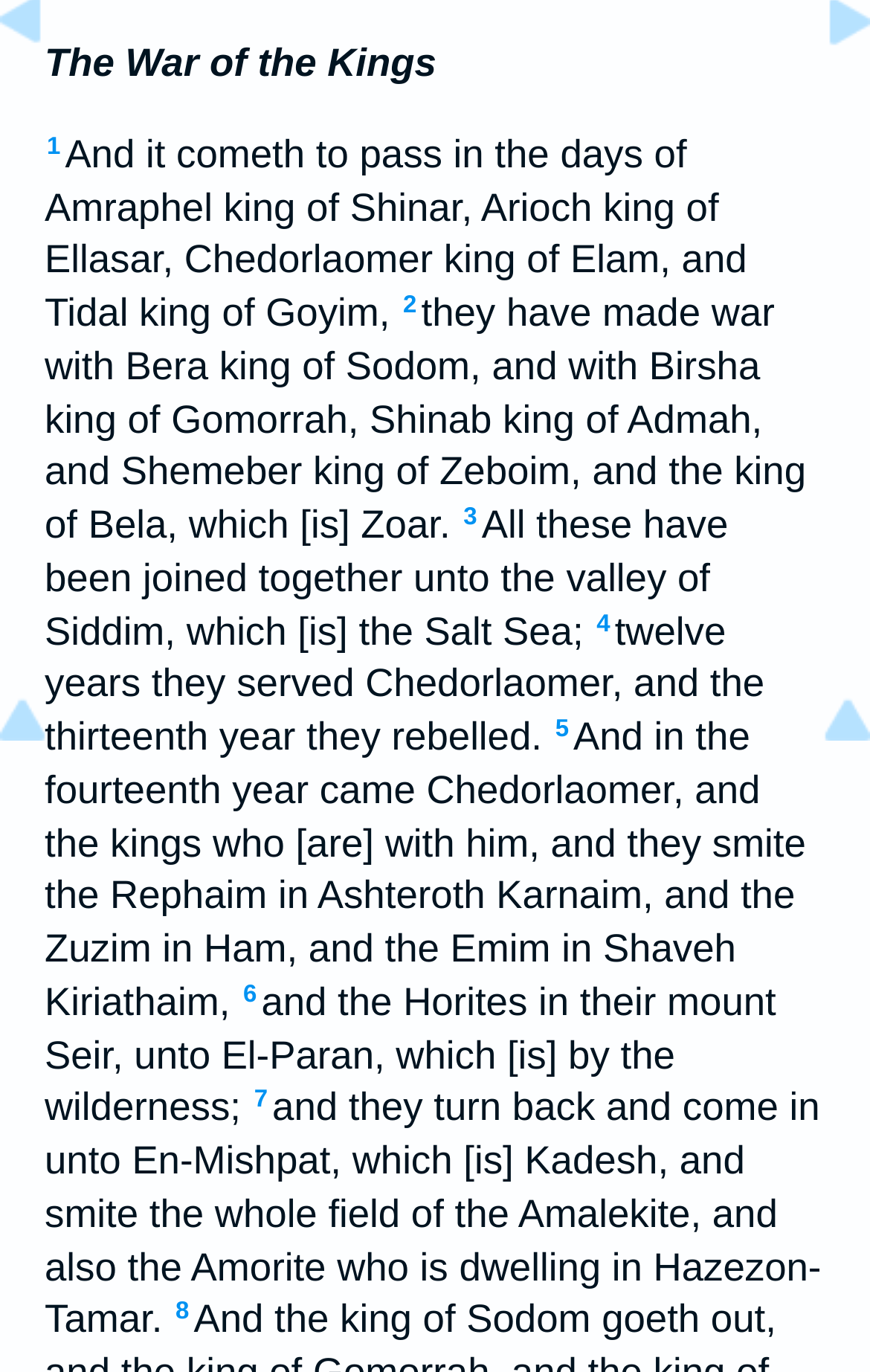Determine the bounding box coordinates for the HTML element described here: "2".

[0.463, 0.213, 0.479, 0.233]